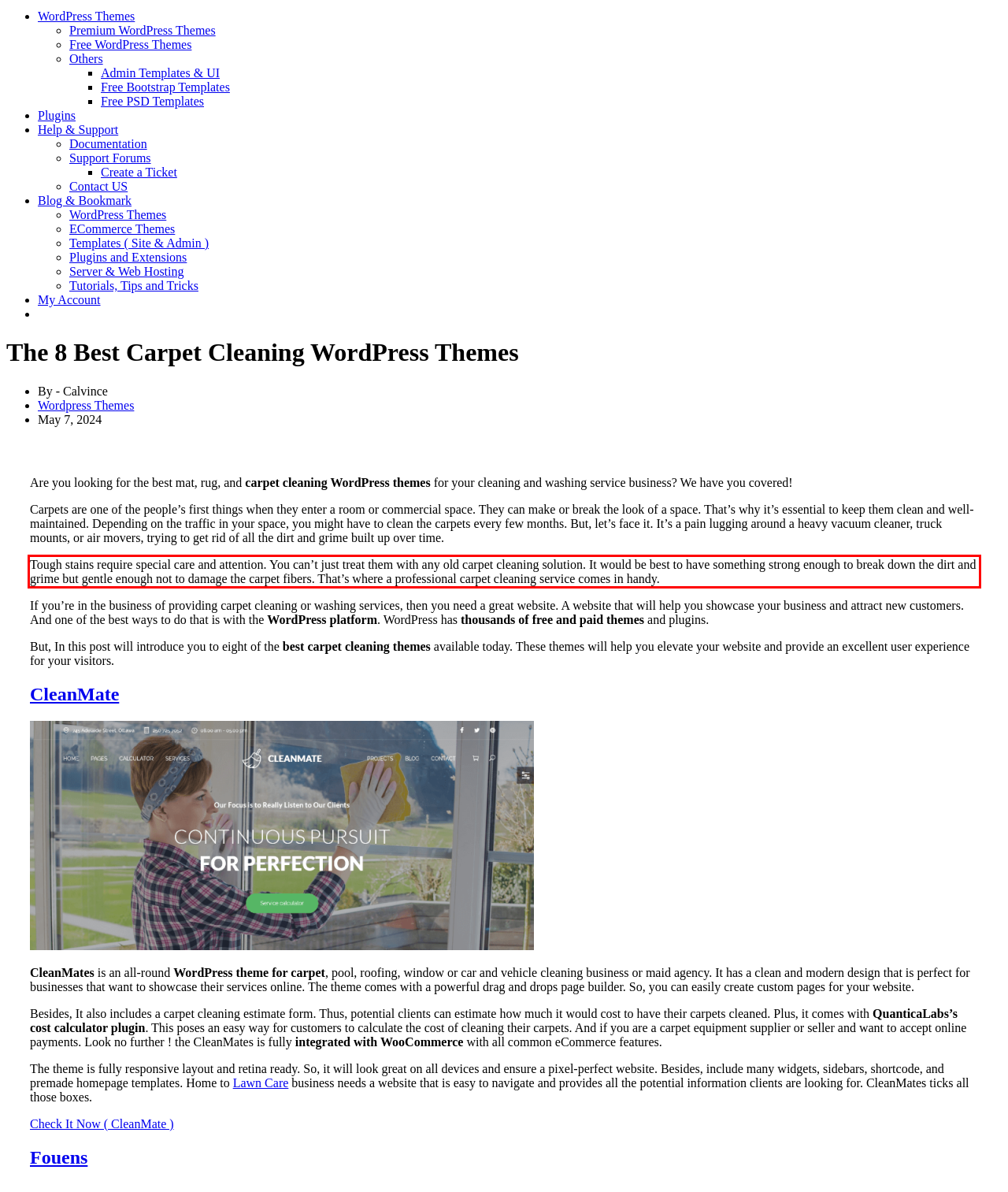Please identify and extract the text content from the UI element encased in a red bounding box on the provided webpage screenshot.

Tough stains require special care and attention. You can’t just treat them with any old carpet cleaning solution. It would be best to have something strong enough to break down the dirt and grime but gentle enough not to damage the carpet fibers. That’s where a professional carpet cleaning service comes in handy.